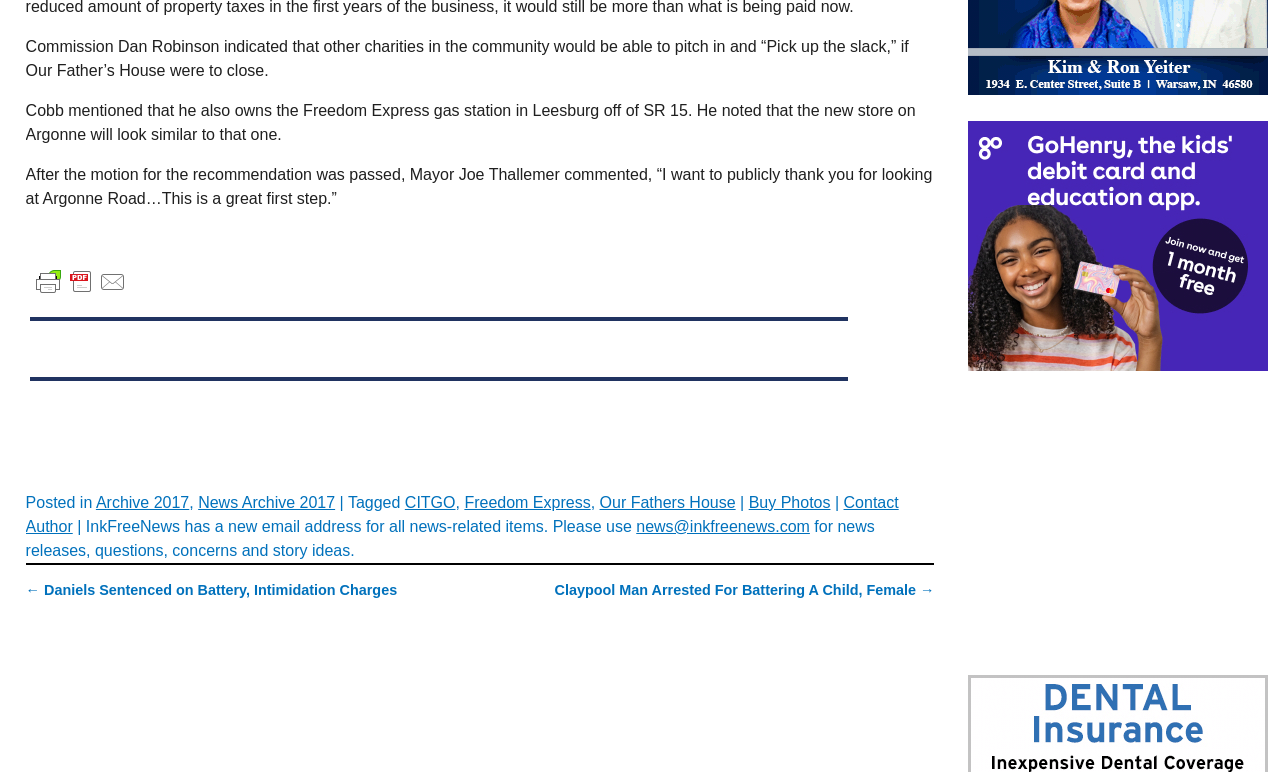Extract the bounding box coordinates of the UI element described: "CITGO". Provide the coordinates in the format [left, top, right, bottom] with values ranging from 0 to 1.

[0.316, 0.64, 0.356, 0.662]